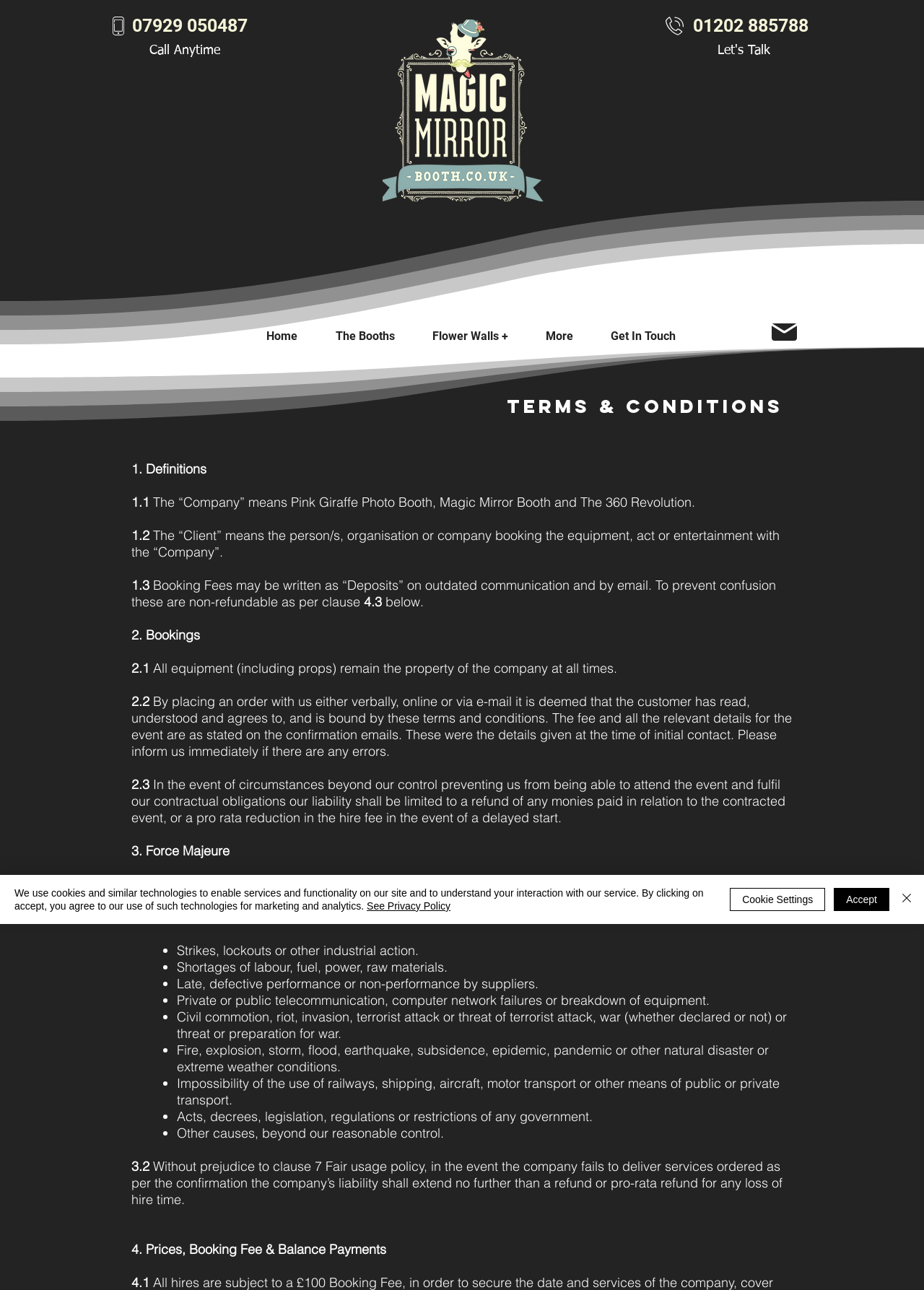Please analyze the image and provide a thorough answer to the question:
What is the company's policy on force majeure?

According to clause 3.1, the company shall have no liability for delays or failures in delivery or performance of their obligations to the client resulting from any act, event, omission, failure, or accident that is outside of their control, which is defined as 'Force Majeure'.